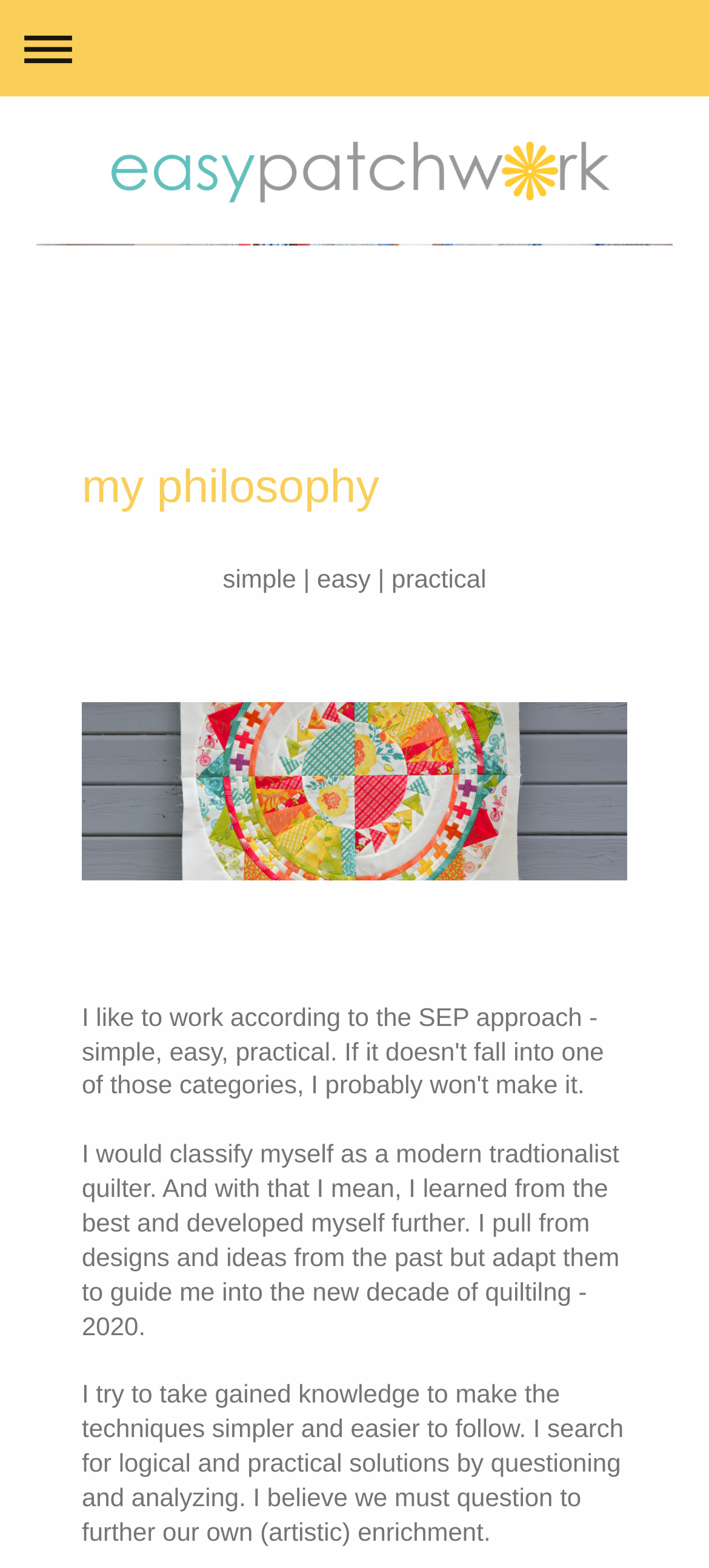What is the navigation button?
Answer the question with a single word or phrase derived from the image.

≡ Navigation